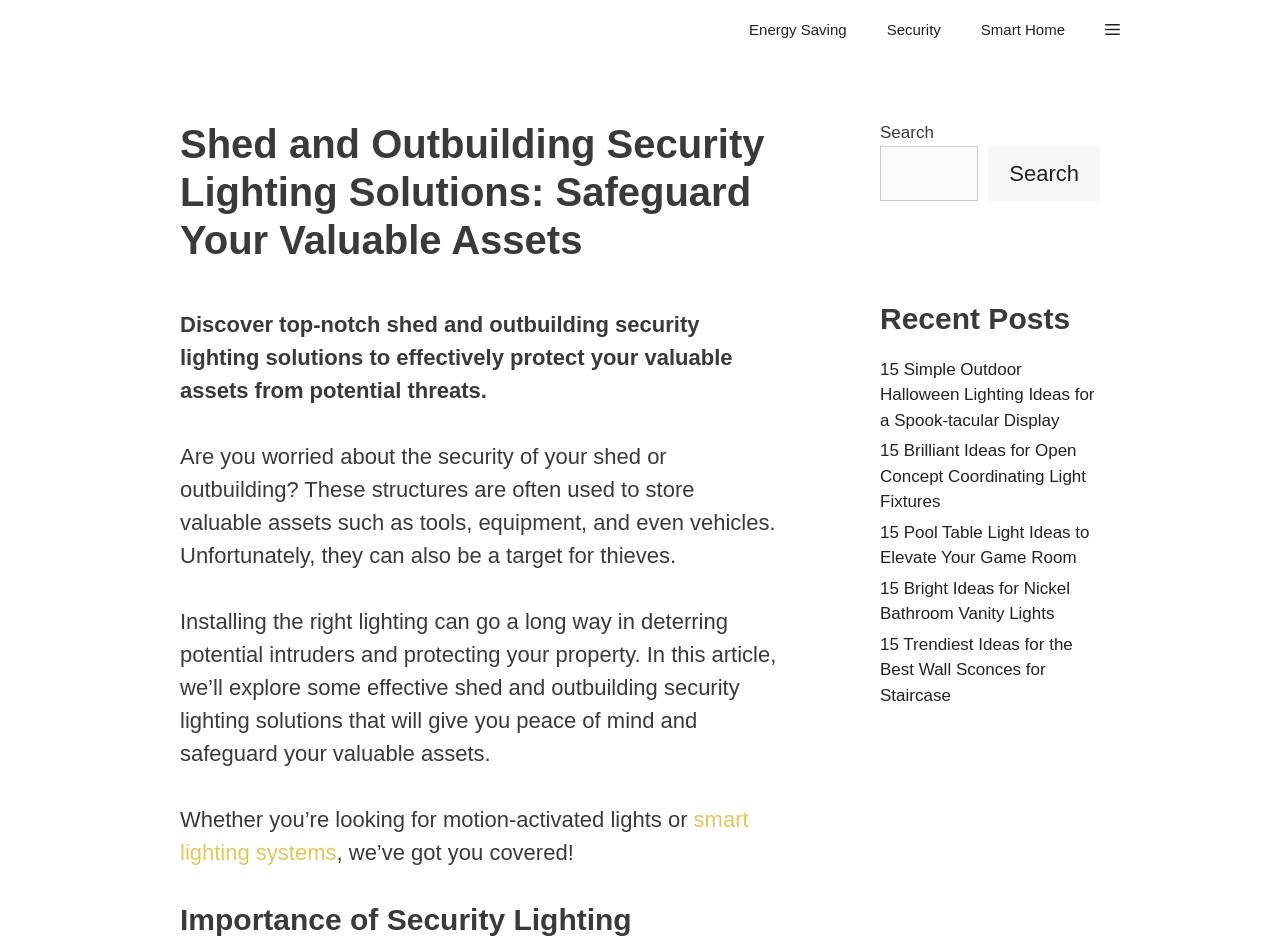Determine the bounding box coordinates of the clickable element to achieve the following action: 'Learn about energy saving'. Provide the coordinates as four float values between 0 and 1, formatted as [left, top, right, bottom].

[0.57, 0.0, 0.677, 0.064]